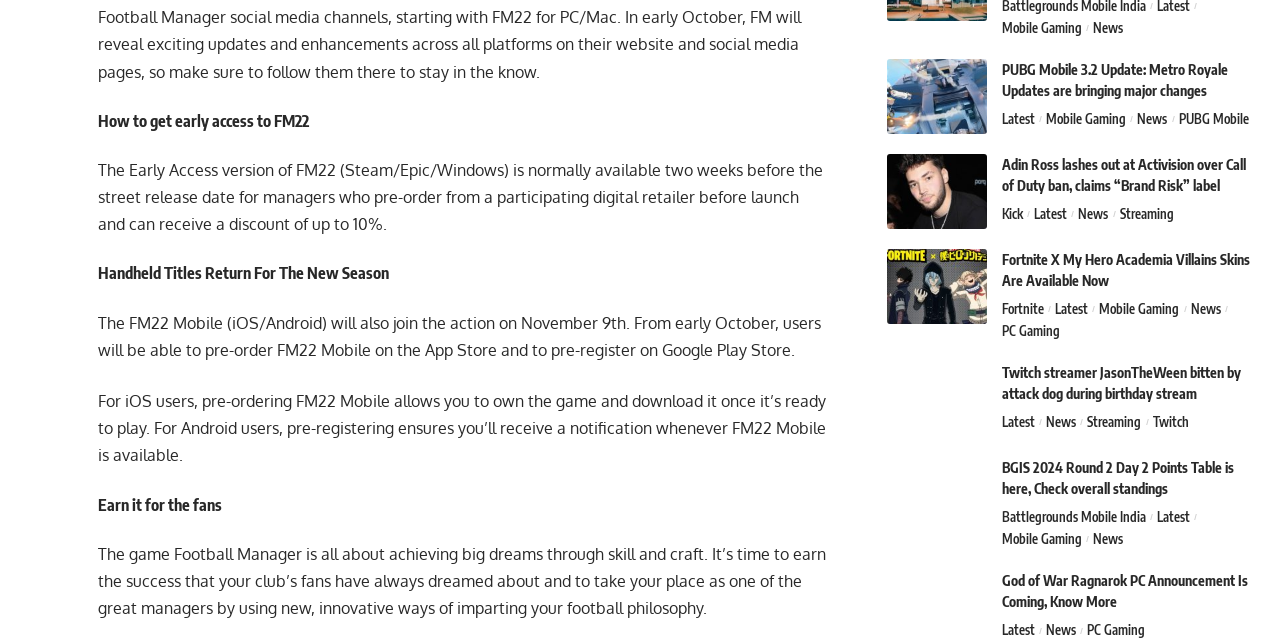Pinpoint the bounding box coordinates of the area that should be clicked to complete the following instruction: "Learn about 'Fortnite X My Hero Academia Villains Skins Are Available Now'". The coordinates must be given as four float numbers between 0 and 1, i.e., [left, top, right, bottom].

[0.693, 0.387, 0.771, 0.503]